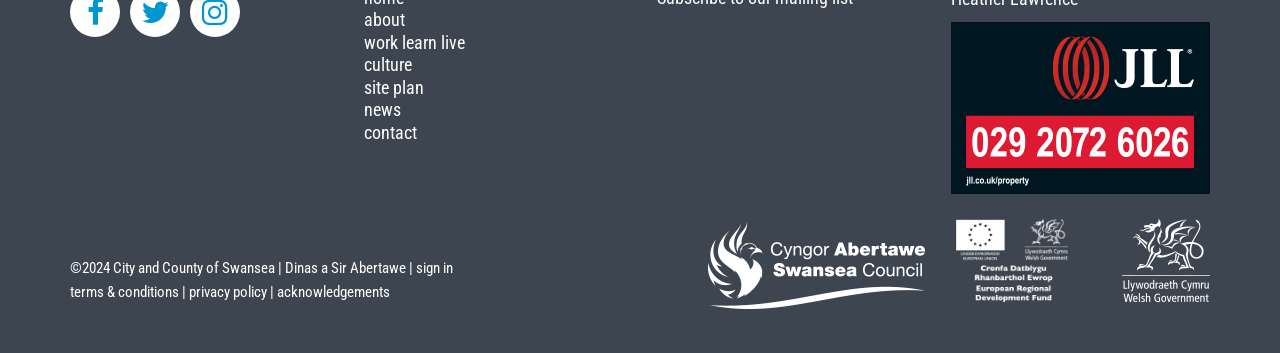Predict the bounding box of the UI element based on the description: "terms & conditions". The coordinates should be four float numbers between 0 and 1, formatted as [left, top, right, bottom].

[0.055, 0.802, 0.14, 0.853]